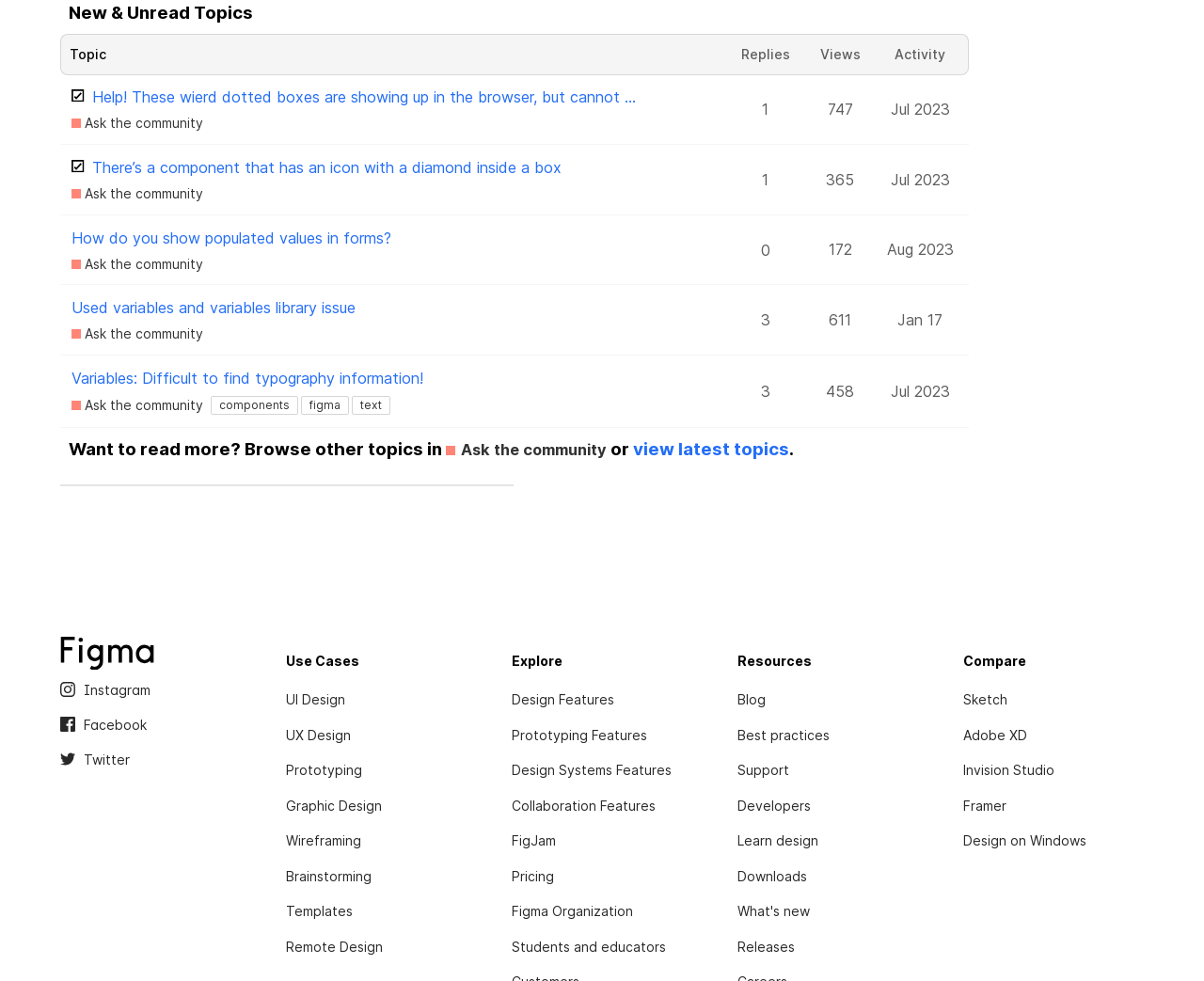Identify the bounding box for the given UI element using the description provided. Coordinates should be in the format (top-left x, top-left y, bottom-right x, bottom-right y) and must be between 0 and 1. Here is the description: Design Features

[0.425, 0.698, 0.51, 0.729]